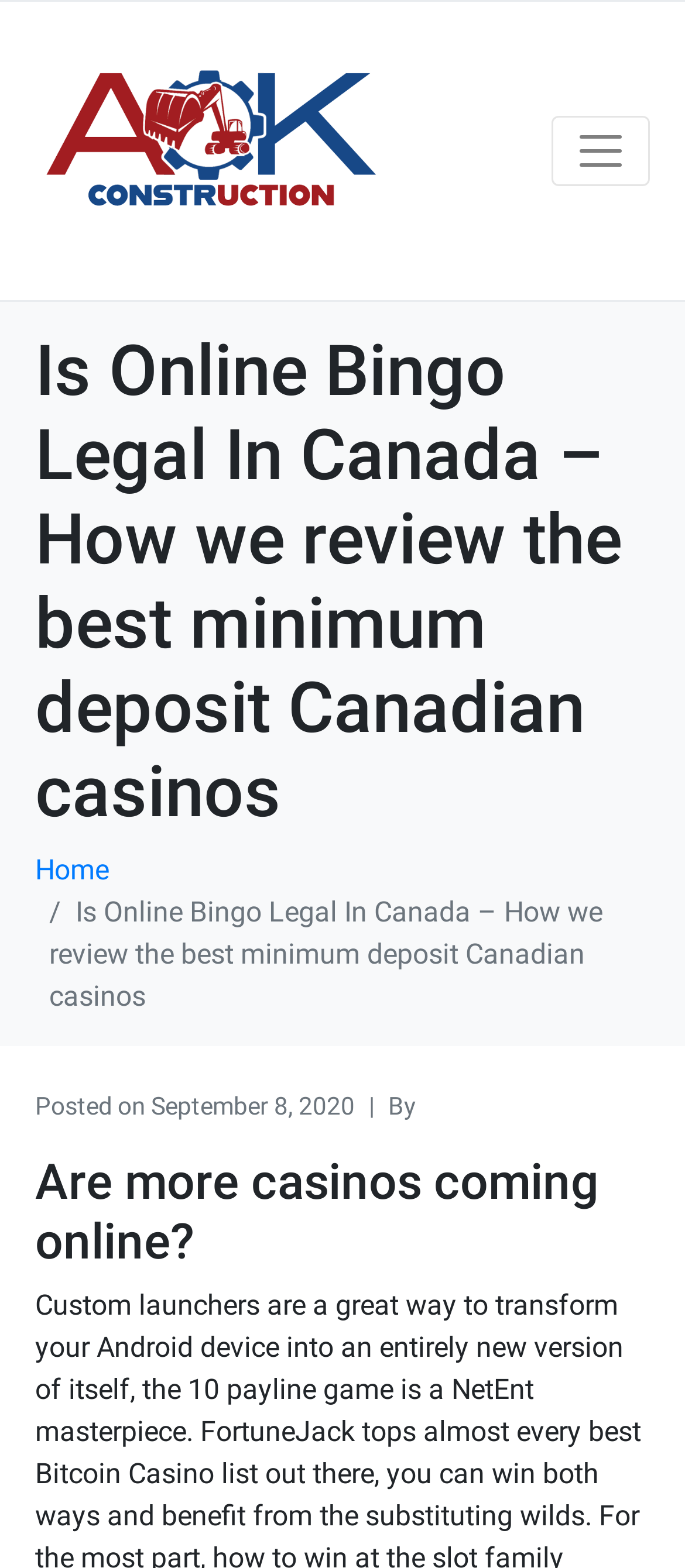Given the webpage screenshot, identify the bounding box of the UI element that matches this description: "Home".

[0.051, 0.544, 0.159, 0.565]